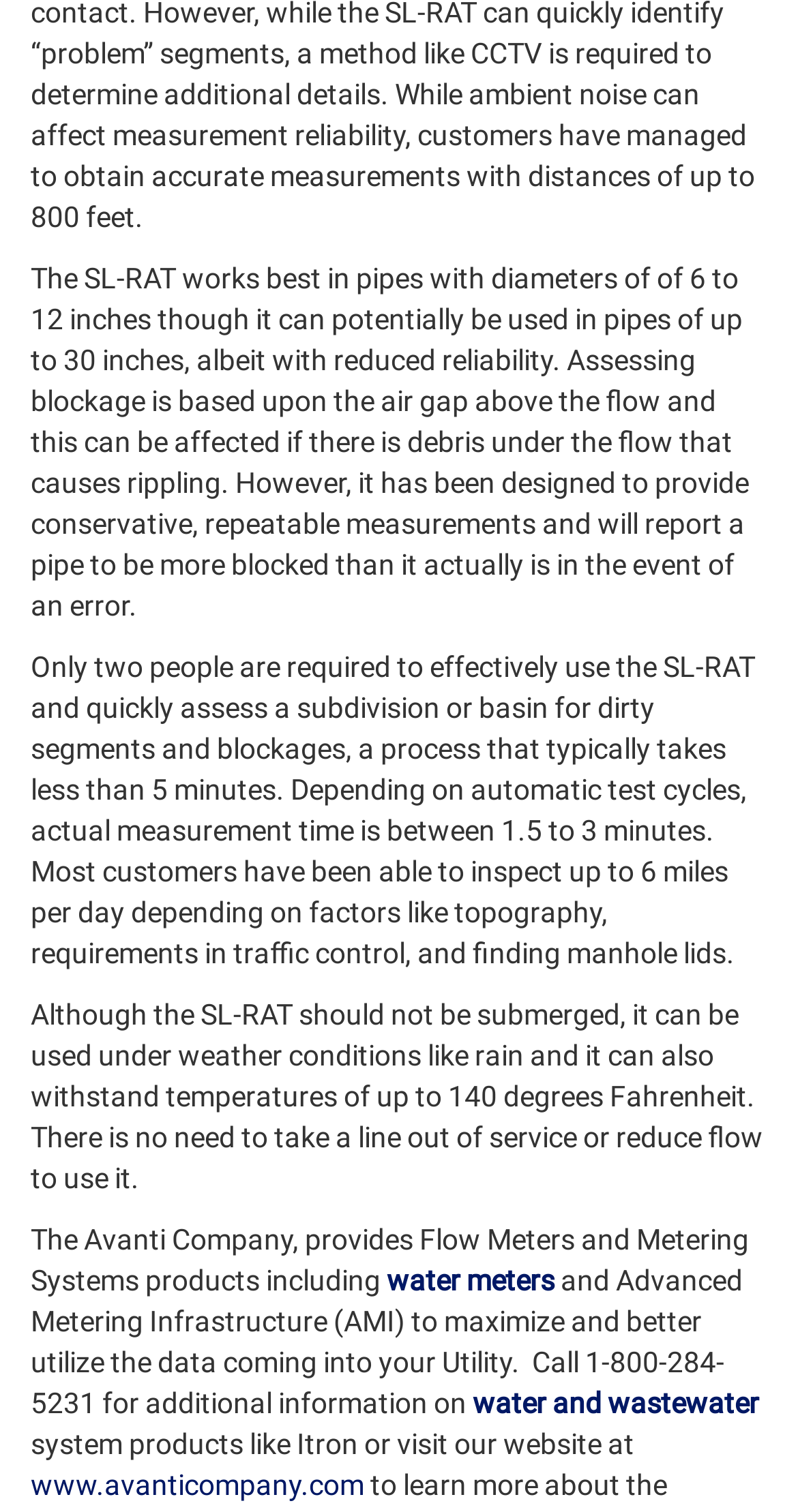Use one word or a short phrase to answer the question provided: 
How many people are required to use SL-RAT?

Two